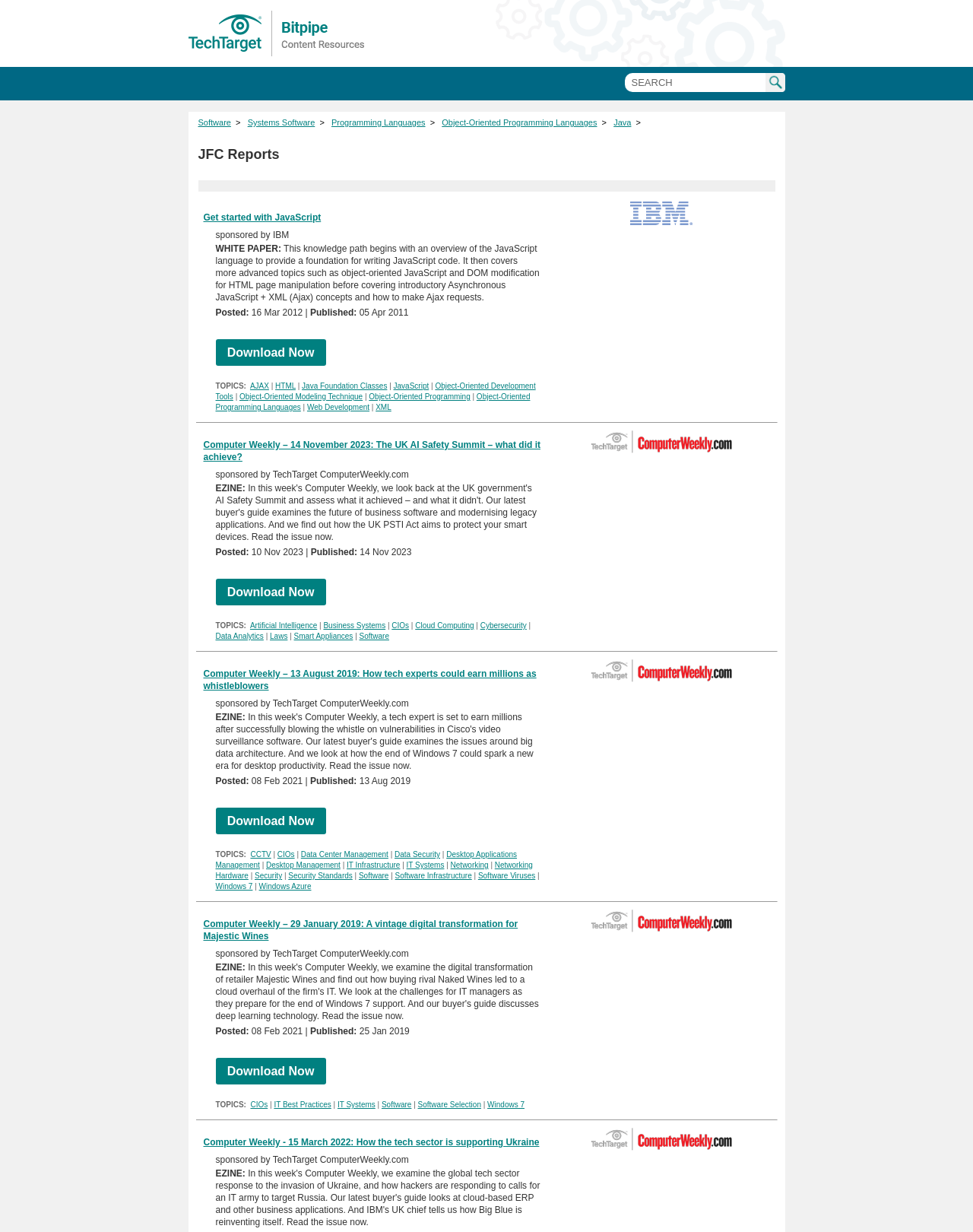What is the name of the website?
Answer briefly with a single word or phrase based on the image.

Bitpipe